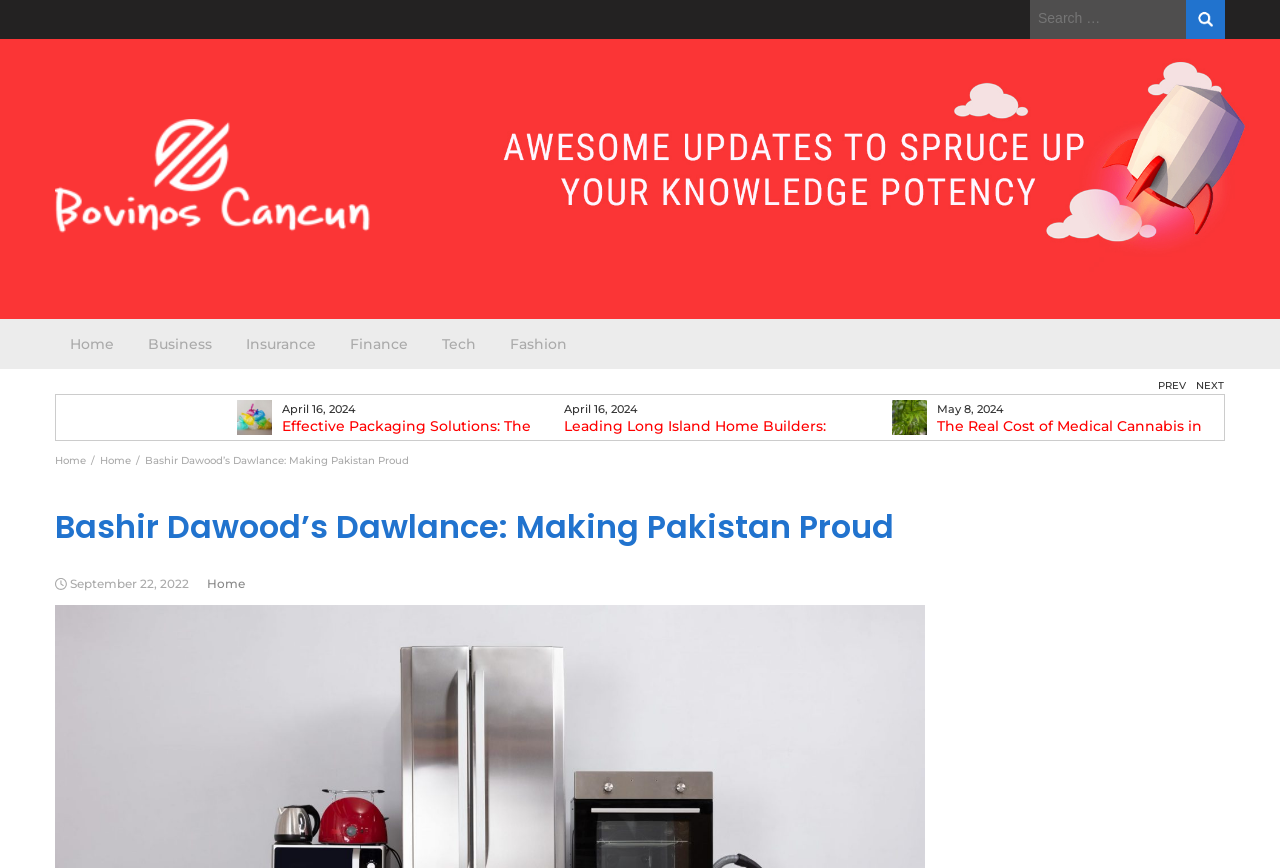Find the bounding box coordinates of the area that needs to be clicked in order to achieve the following instruction: "Search for something". The coordinates should be specified as four float numbers between 0 and 1, i.e., [left, top, right, bottom].

None